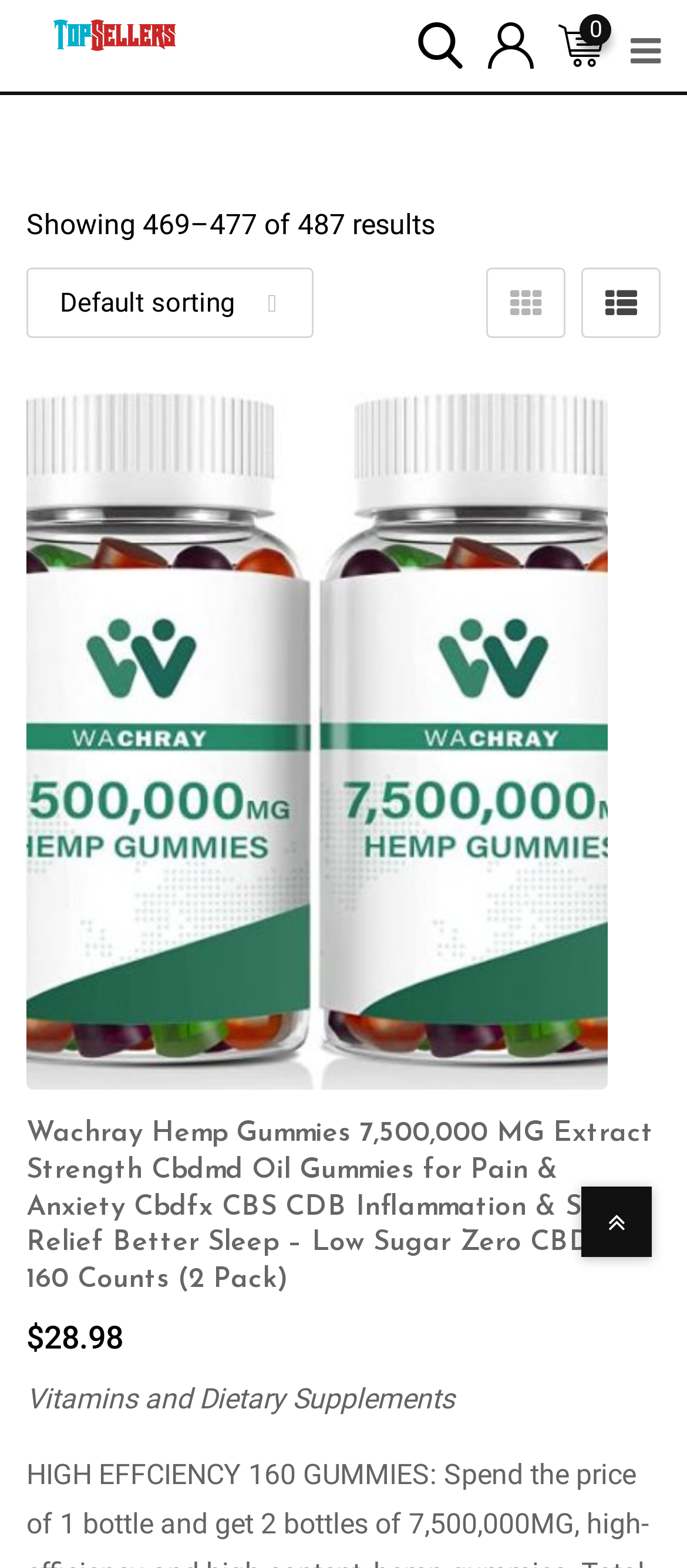Could you specify the bounding box coordinates for the clickable section to complete the following instruction: "Go to next page"?

[0.8, 0.012, 0.892, 0.044]